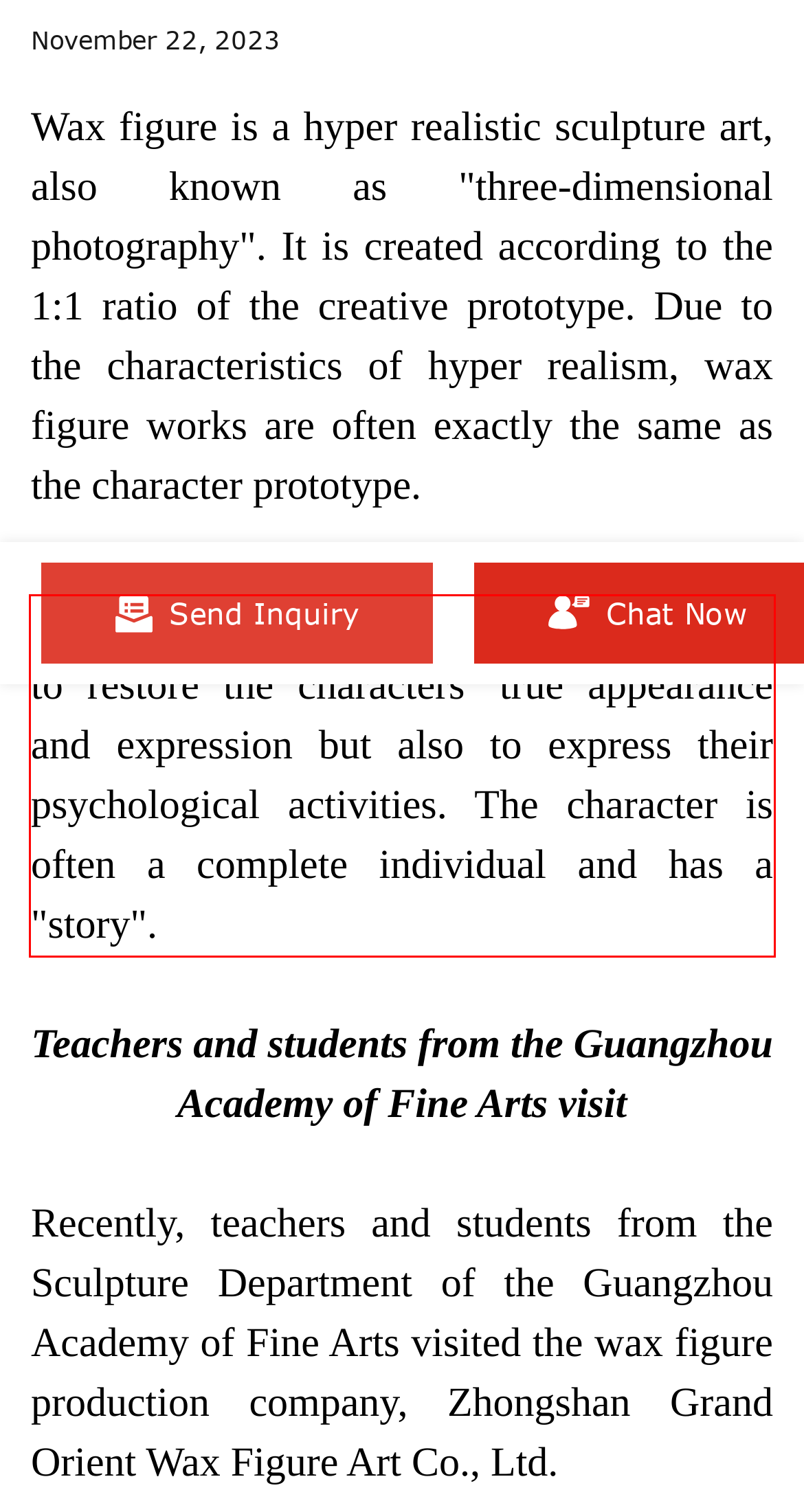Look at the webpage screenshot and recognize the text inside the red bounding box.

Wax figures pursue verisimilitude, not only to restore the characters’ true appearance and expression but also to express their psychological activities. The character is often a complete individual and has a "story".